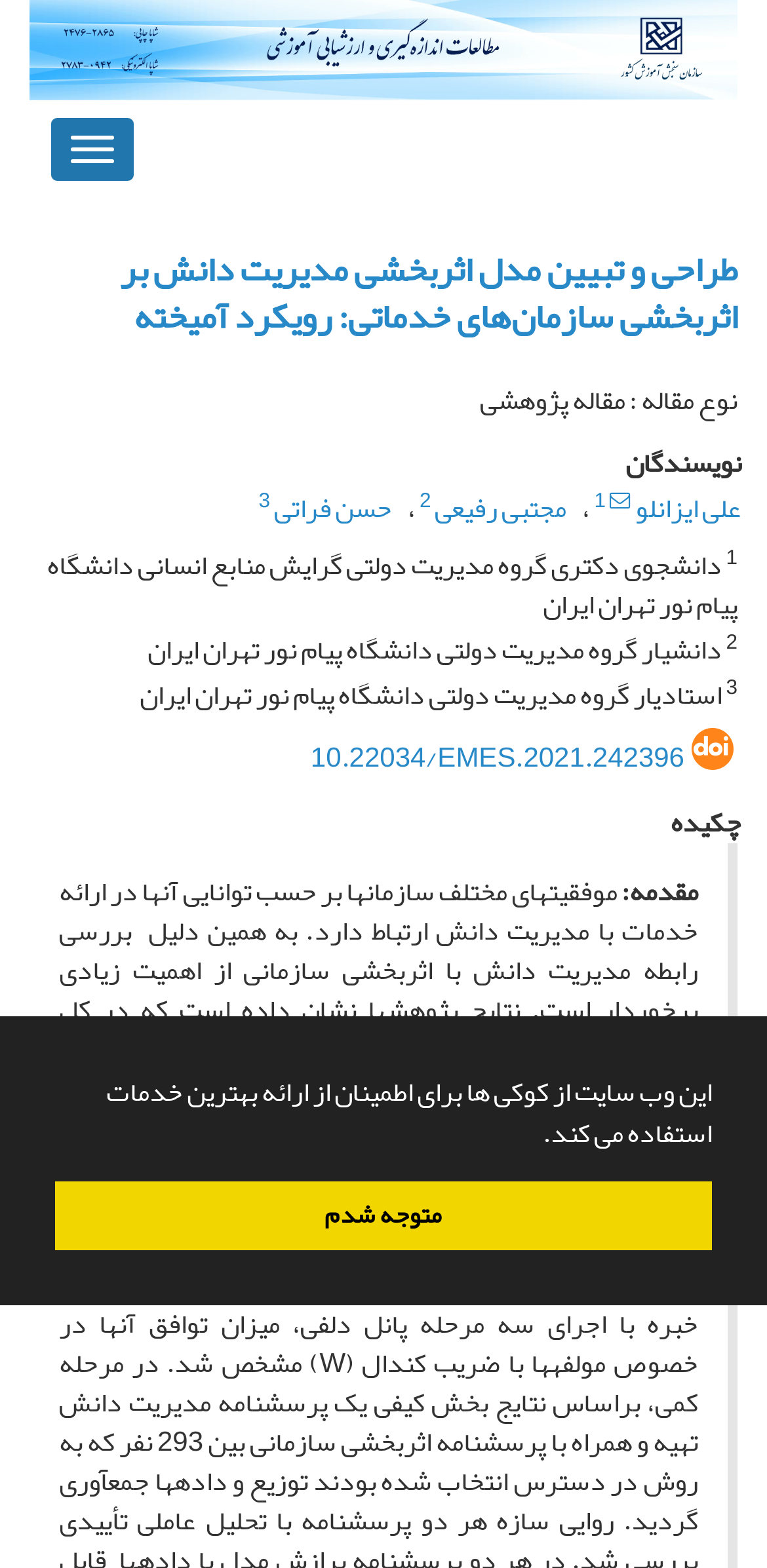Please identify the bounding box coordinates of the clickable element to fulfill the following instruction: "View the authors". The coordinates should be four float numbers between 0 and 1, i.e., [left, top, right, bottom].

[0.815, 0.278, 0.967, 0.312]